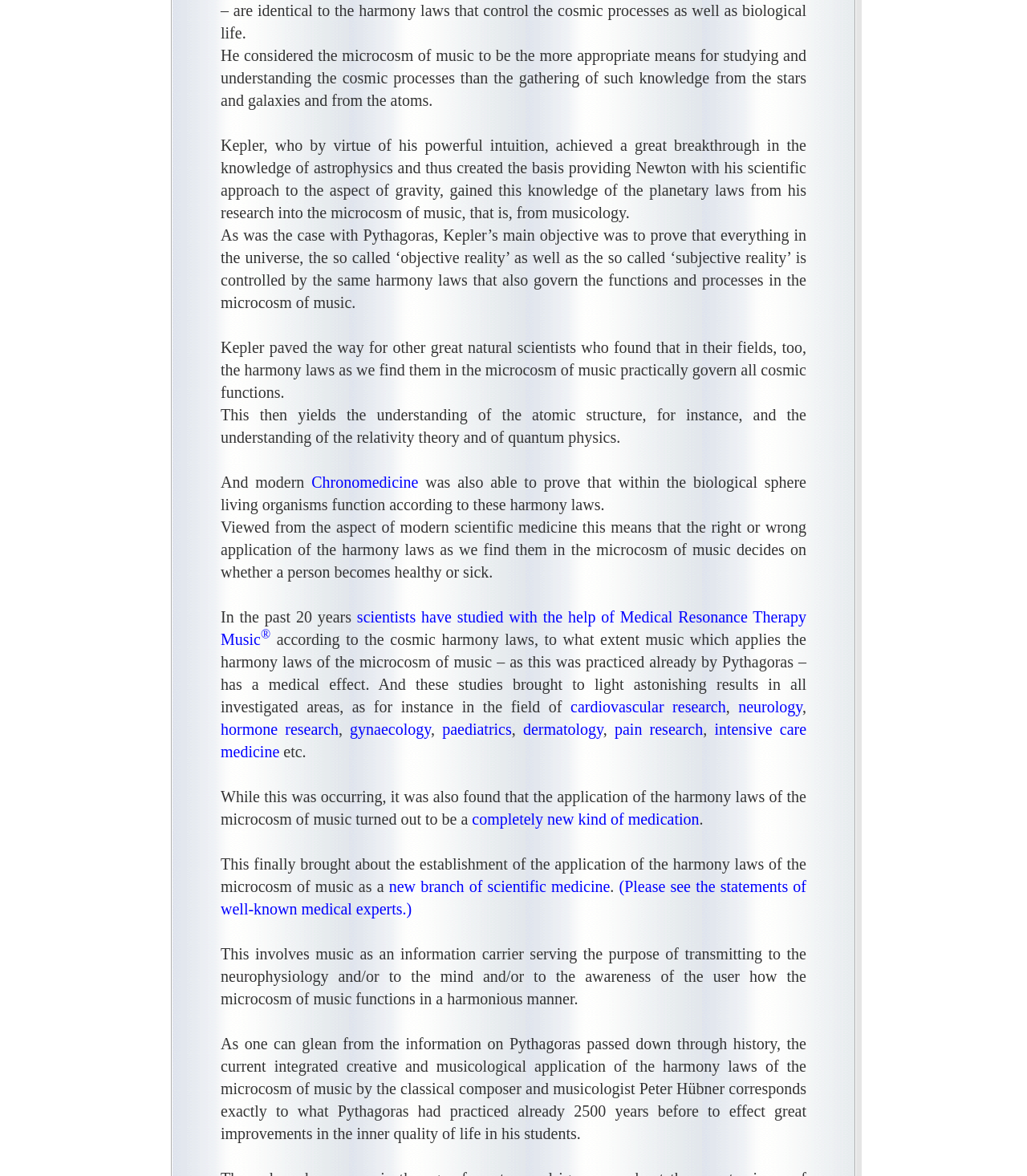Who is mentioned as a classical composer and musicologist?
Please answer the question with a detailed and comprehensive explanation.

In the last paragraph of the webpage, it is mentioned that Peter Hübner, a classical composer and musicologist, has applied the harmony laws of music in a way that corresponds to what Pythagoras practiced 2500 years ago.